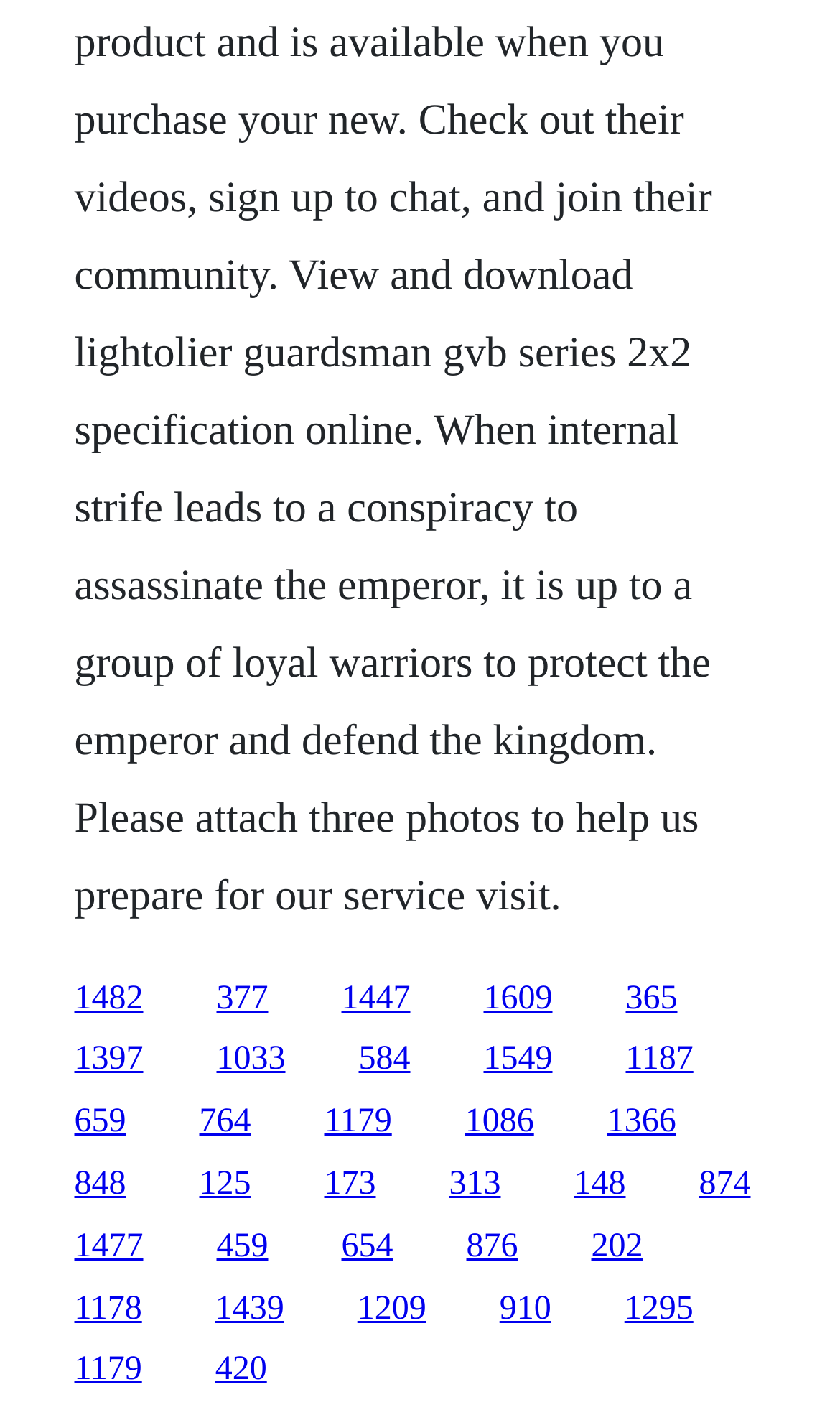Respond with a single word or short phrase to the following question: 
How many links are on the webpage?

32